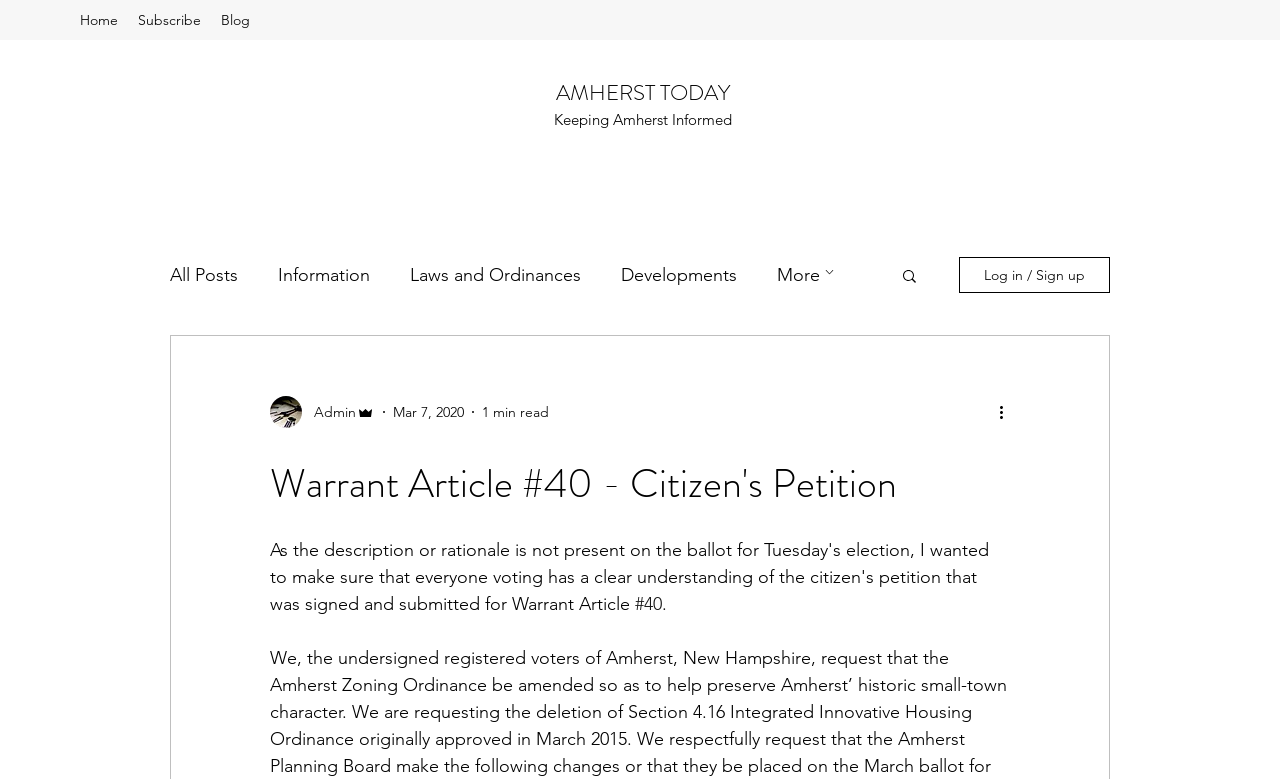Find the bounding box coordinates of the element to click in order to complete this instruction: "go to home page". The bounding box coordinates must be four float numbers between 0 and 1, denoted as [left, top, right, bottom].

[0.055, 0.006, 0.1, 0.045]